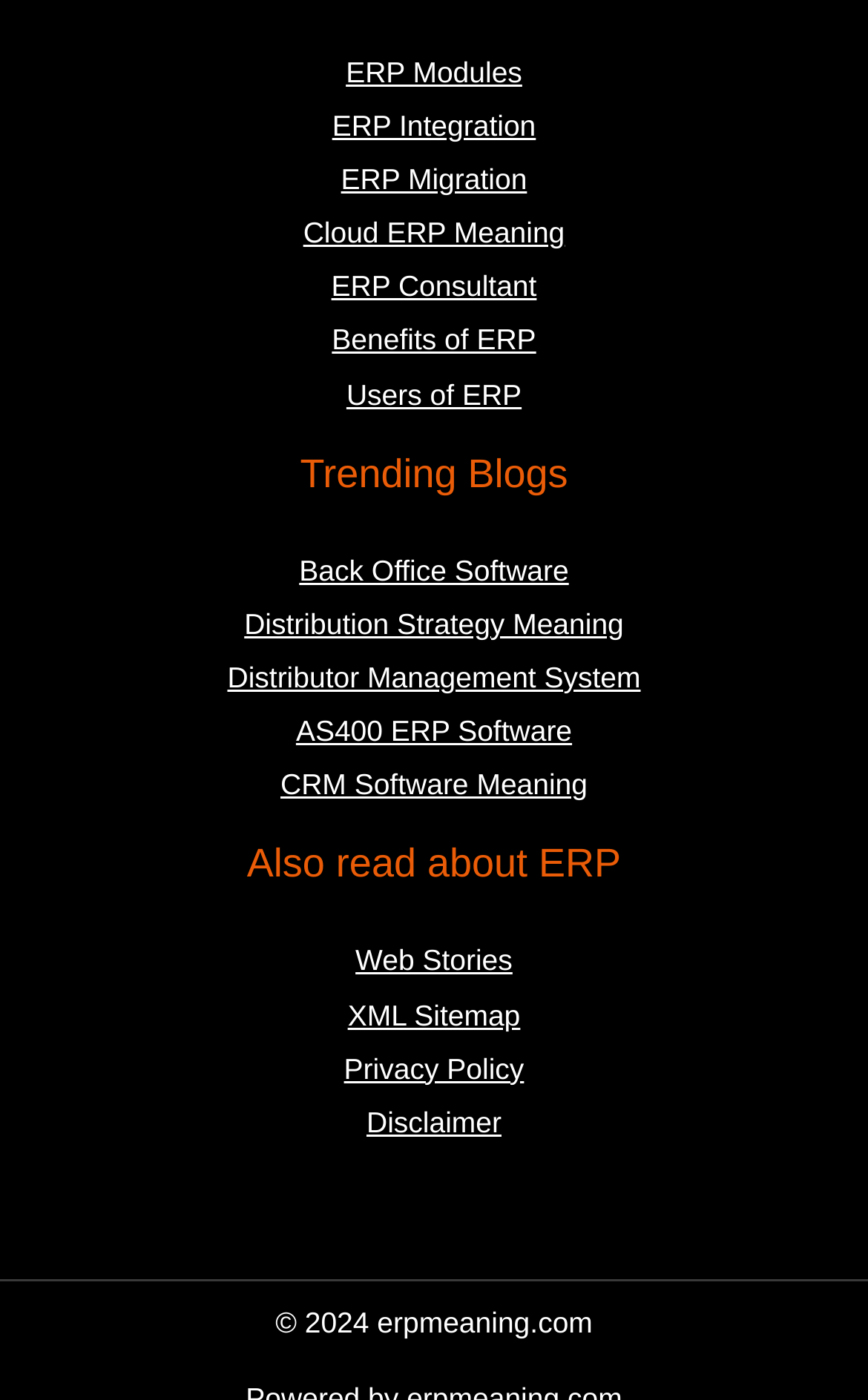Identify the bounding box coordinates of the area you need to click to perform the following instruction: "Learn about Distribution Strategy Meaning".

[0.281, 0.434, 0.719, 0.457]